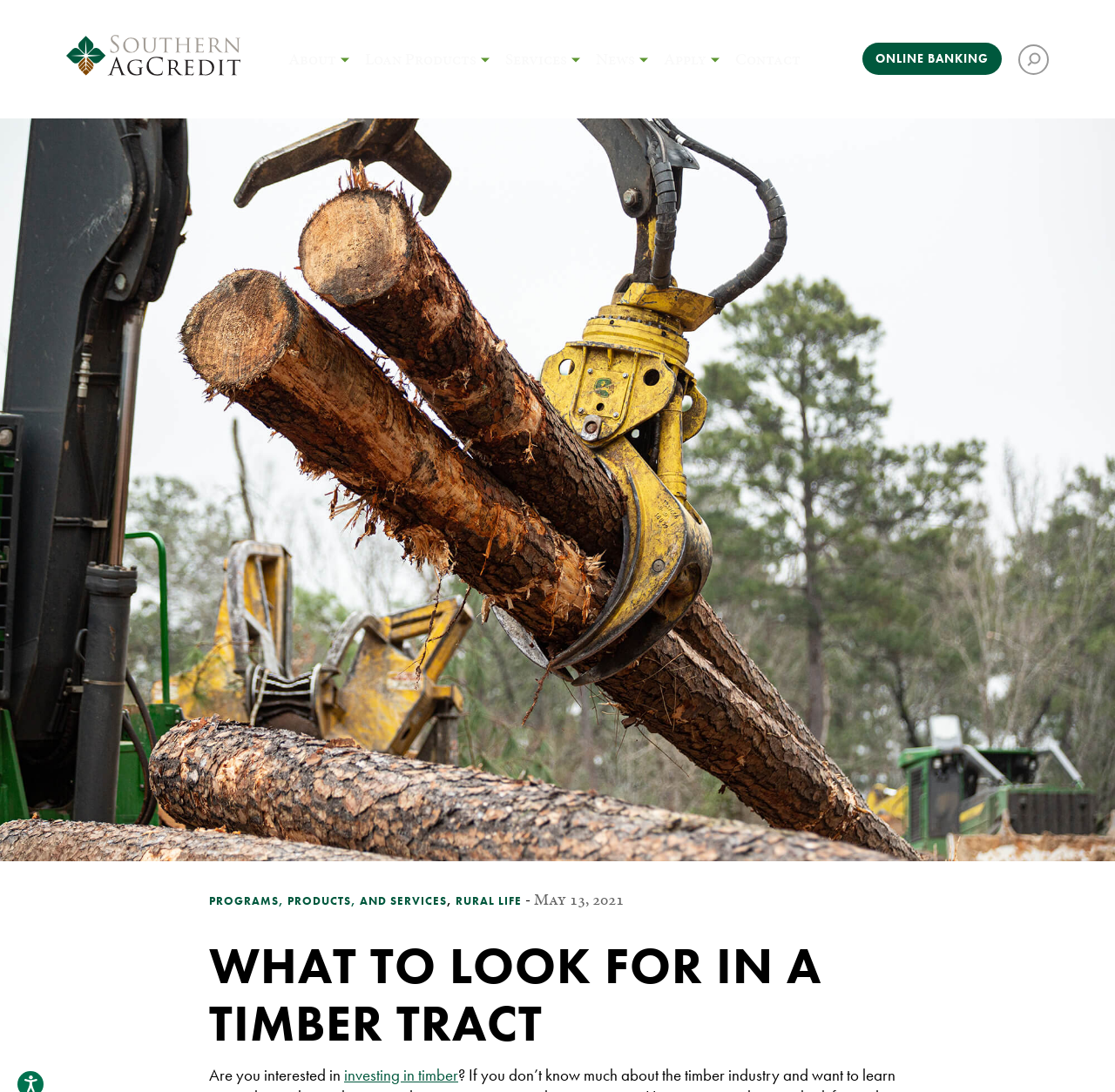Describe all the key features and sections of the webpage thoroughly.

The webpage is about investing in a timber tract and provides tips on what to look for in a property. At the top left corner, there are three "Skip to" links: "Skip to Content", "Skip to Menu", and "Skip to Footer". Below these links, there is a navigation menu with links to "About", "Loan Products", "Services", "News", "Apply", and "Contact". To the right of the navigation menu, there is a link to "ONLINE BANKING" and a "Search" button.

The webpage's logo, "Southern AgCredit", is located at the top center, accompanied by a link to the same name. Below the logo, there is a large image that spans the entire width of the page, titled "What to Look for in a Timber Tract".

The main content of the webpage is divided into two sections. The first section has a header with three links: "PROGRAMS, PRODUCTS, AND SERVICES", "RURAL LIFE", and a date "May 13, 2021". Below the header, there is a heading "WHAT TO LOOK FOR IN A TIMBER TRACT". The second section starts with a paragraph of text that reads "Are you interested in investing in timber" and includes a link to "investing in timber".